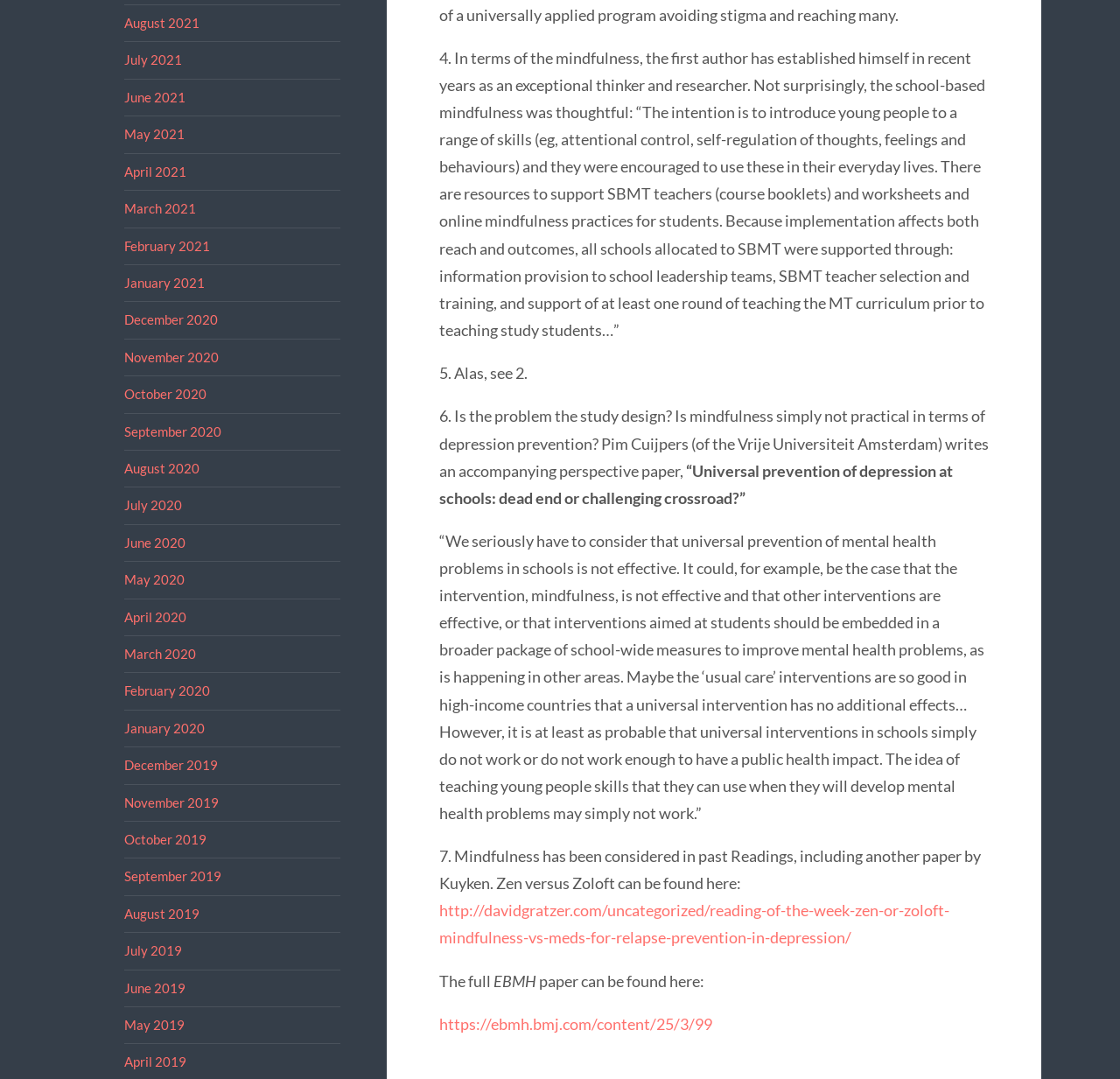Please provide a brief answer to the following inquiry using a single word or phrase:
What is the link to the full EBMH paper?

https://ebmh.bmj.com/content/25/3/99